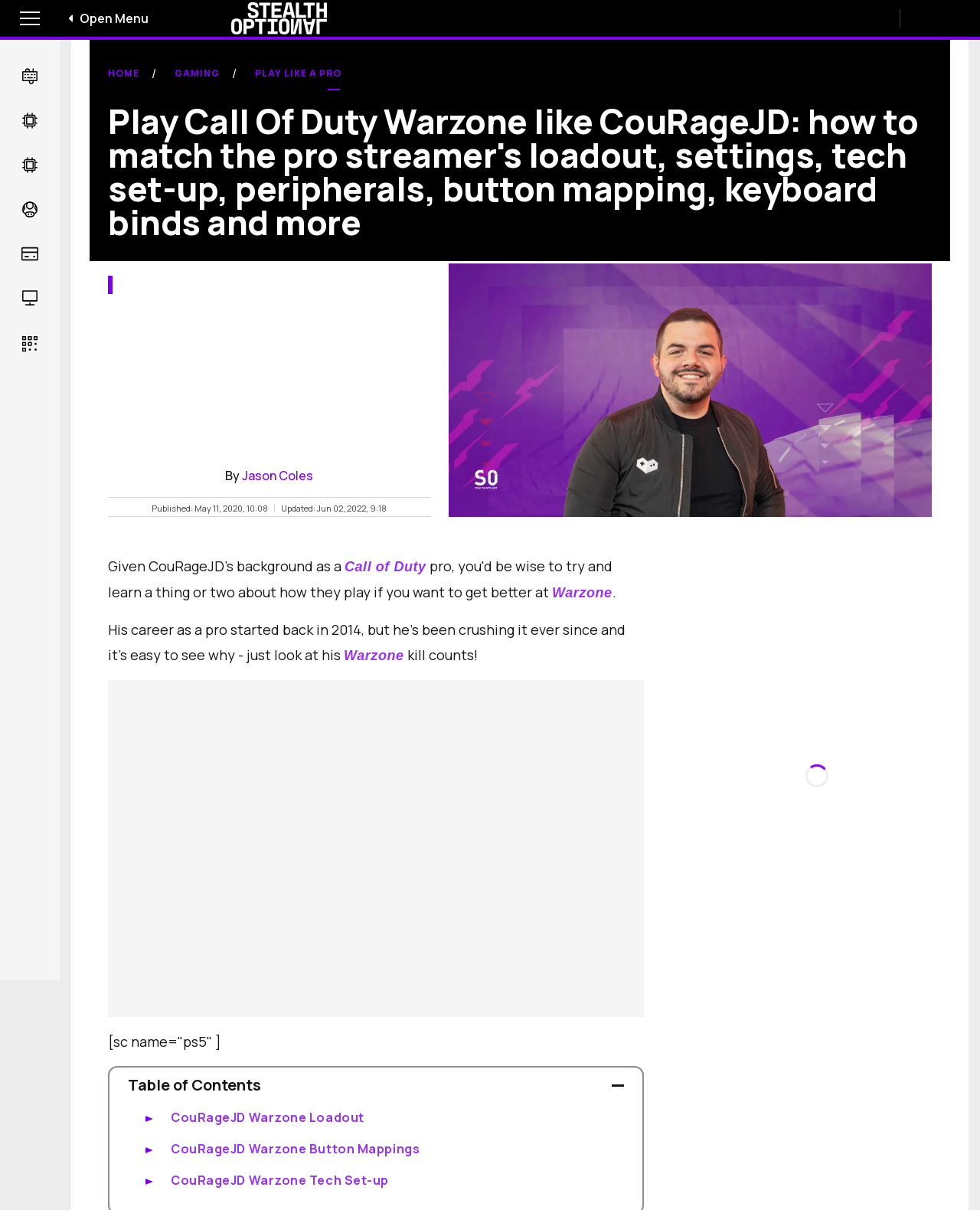What is the date of the last update of the webpage?
Please ensure your answer to the question is detailed and covers all necessary aspects.

The webpage has a 'Published' and 'Updated' section, which shows the dates when the webpage was published and last updated. The last update date is Jun 02, 2022.